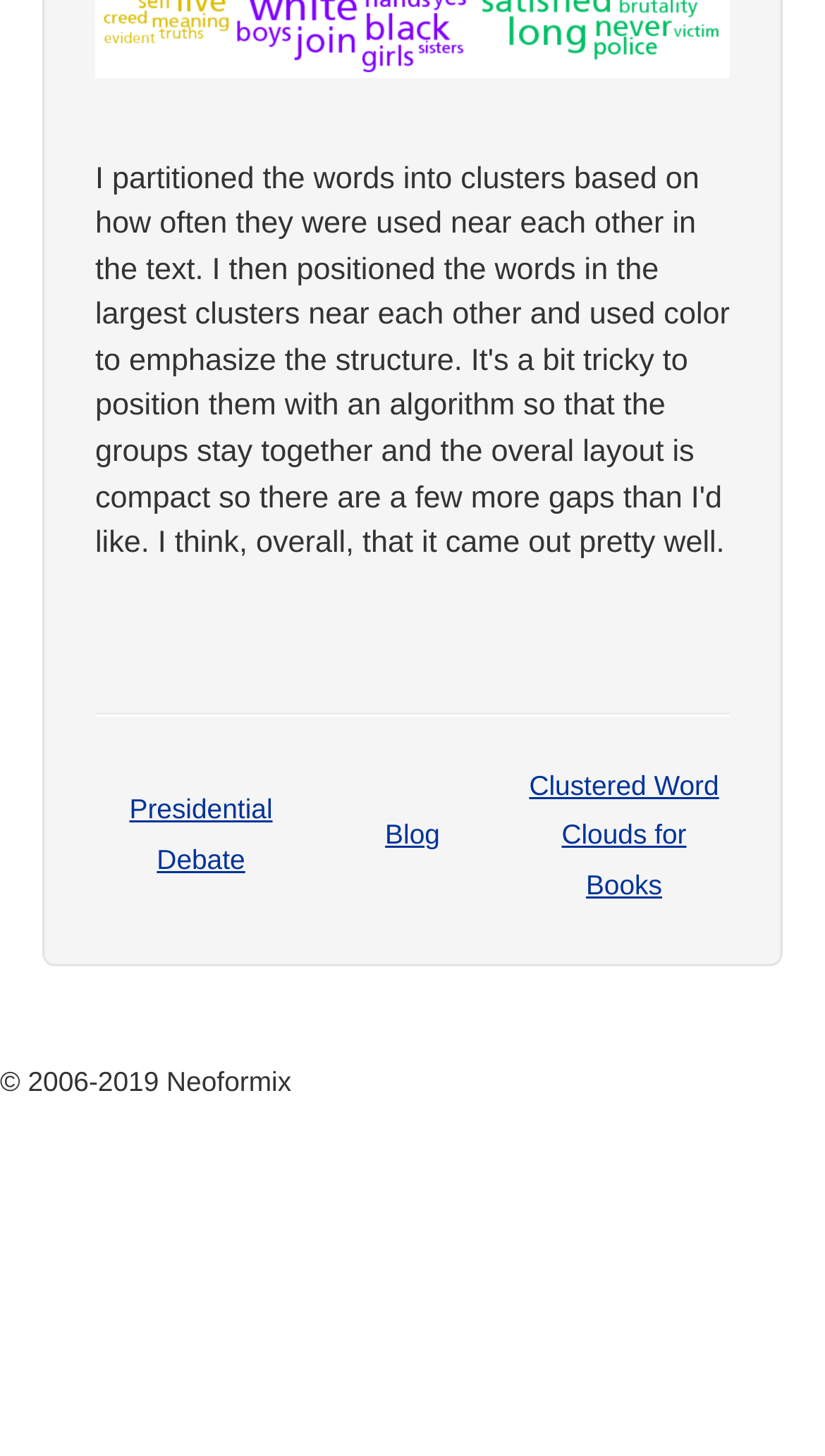How many links are there in the main layout table?
Please provide a detailed answer to the question.

By examining the layout table and its child elements, I counted three links: 'Presidential Debate', 'Blog', and 'Clustered Word Clouds for Books'. These links are nested within their respective table cells.